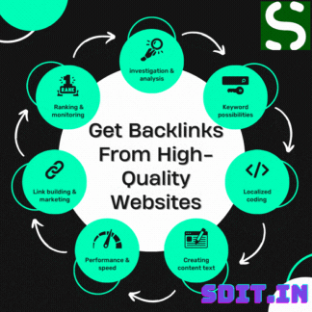What is the purpose of the vibrant turquoise circles?
Based on the image, give a concise answer in the form of a single word or short phrase.

To draw attention to key areas